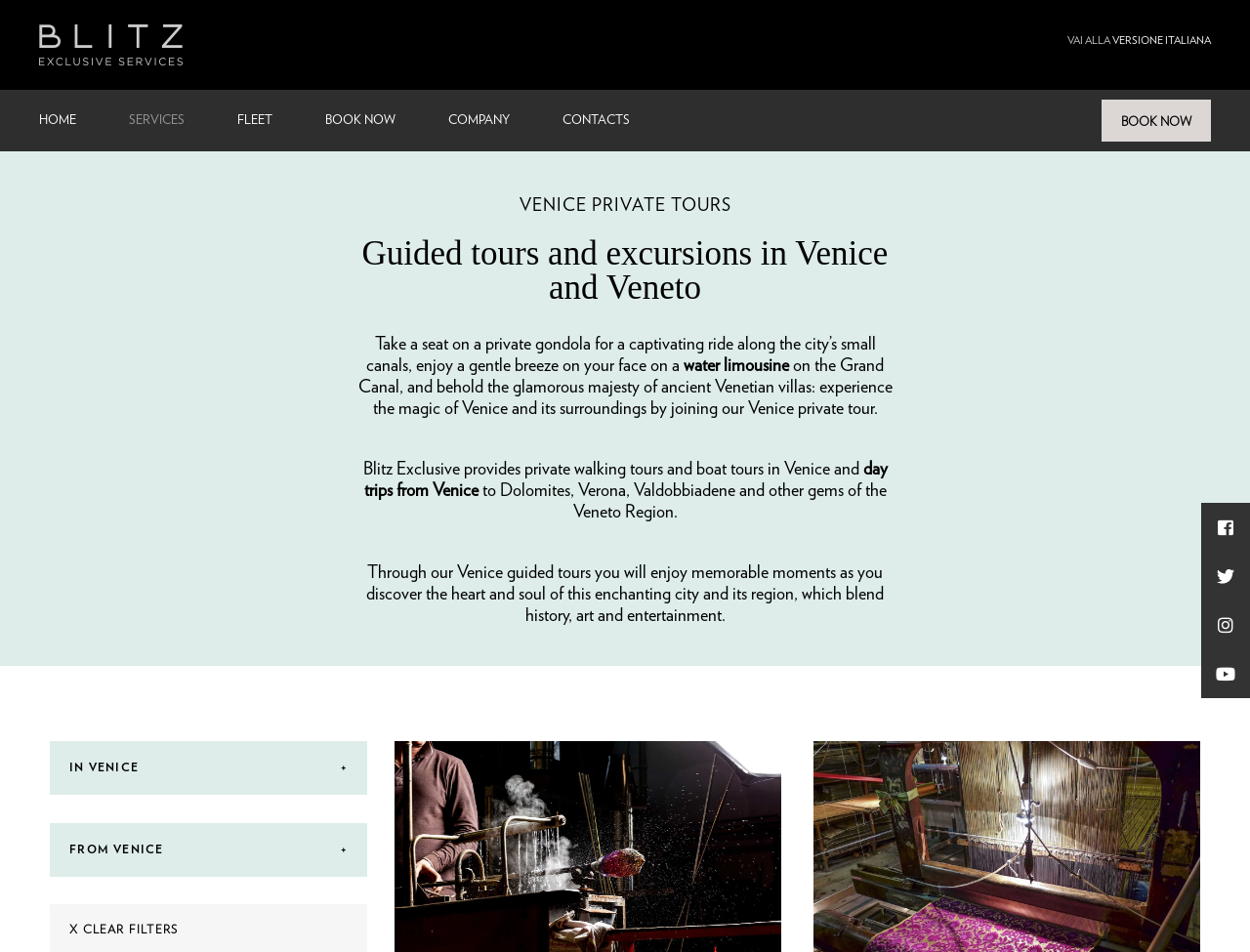Please identify the bounding box coordinates of the element on the webpage that should be clicked to follow this instruction: "Click on the 'HOME' link". The bounding box coordinates should be given as four float numbers between 0 and 1, formatted as [left, top, right, bottom].

[0.031, 0.094, 0.1, 0.159]